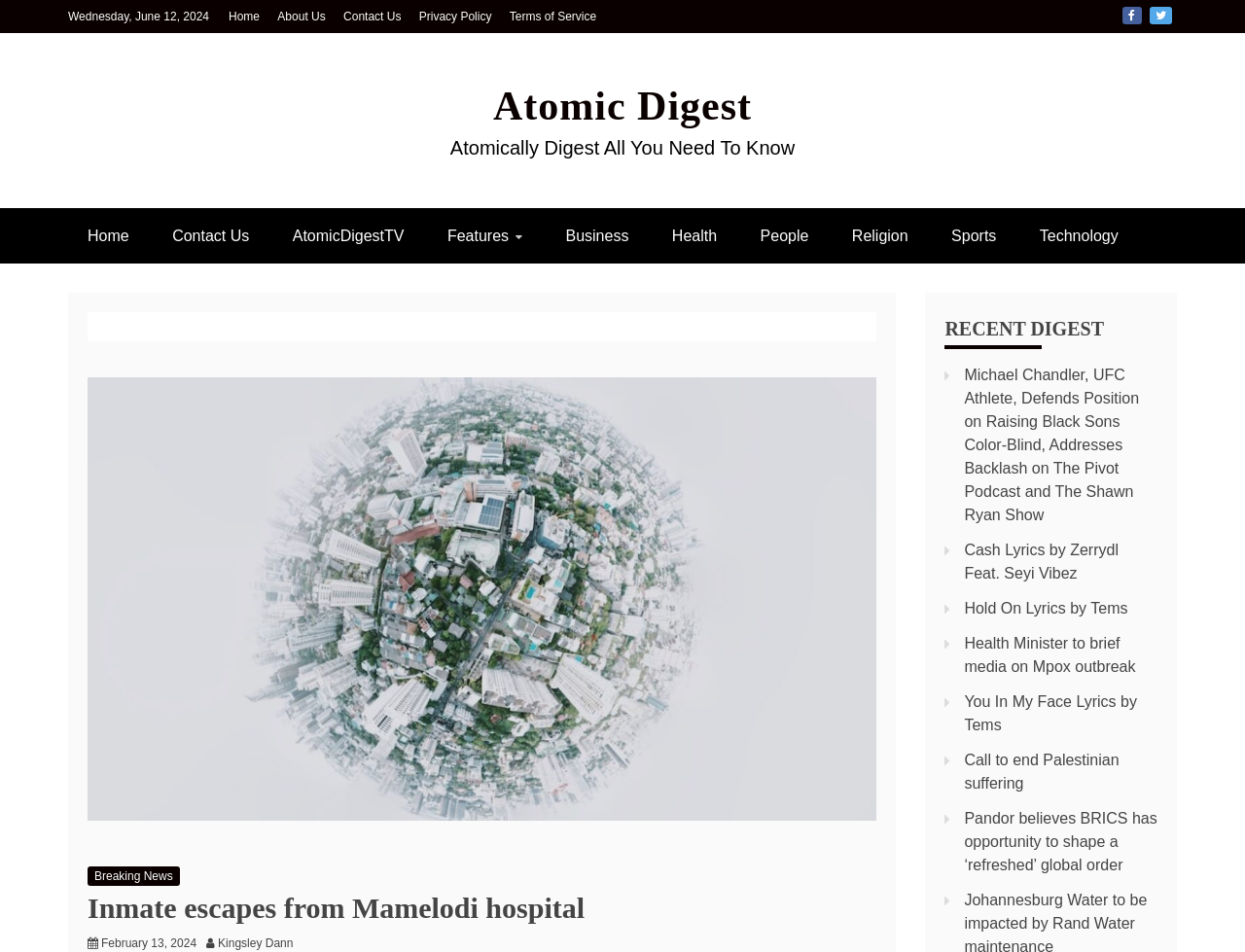With reference to the screenshot, provide a detailed response to the question below:
What is the name of the author of the article 'Inmate escapes from Mamelodi hospital'?

I found the author's name by looking at the link 'Kingsley Dann' located below the article title and above the date.